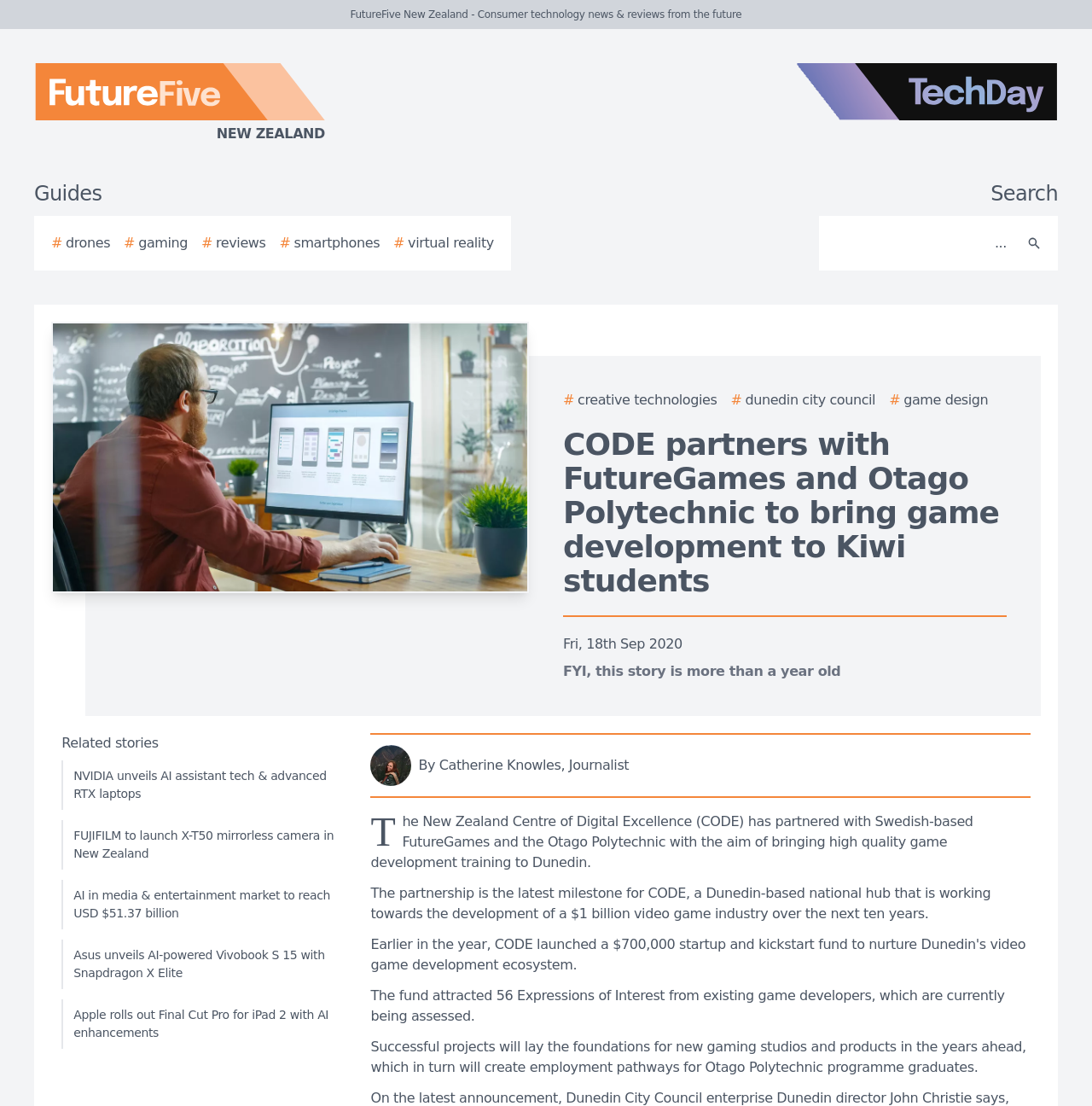How many related stories are there?
Answer the question based on the image using a single word or a brief phrase.

4